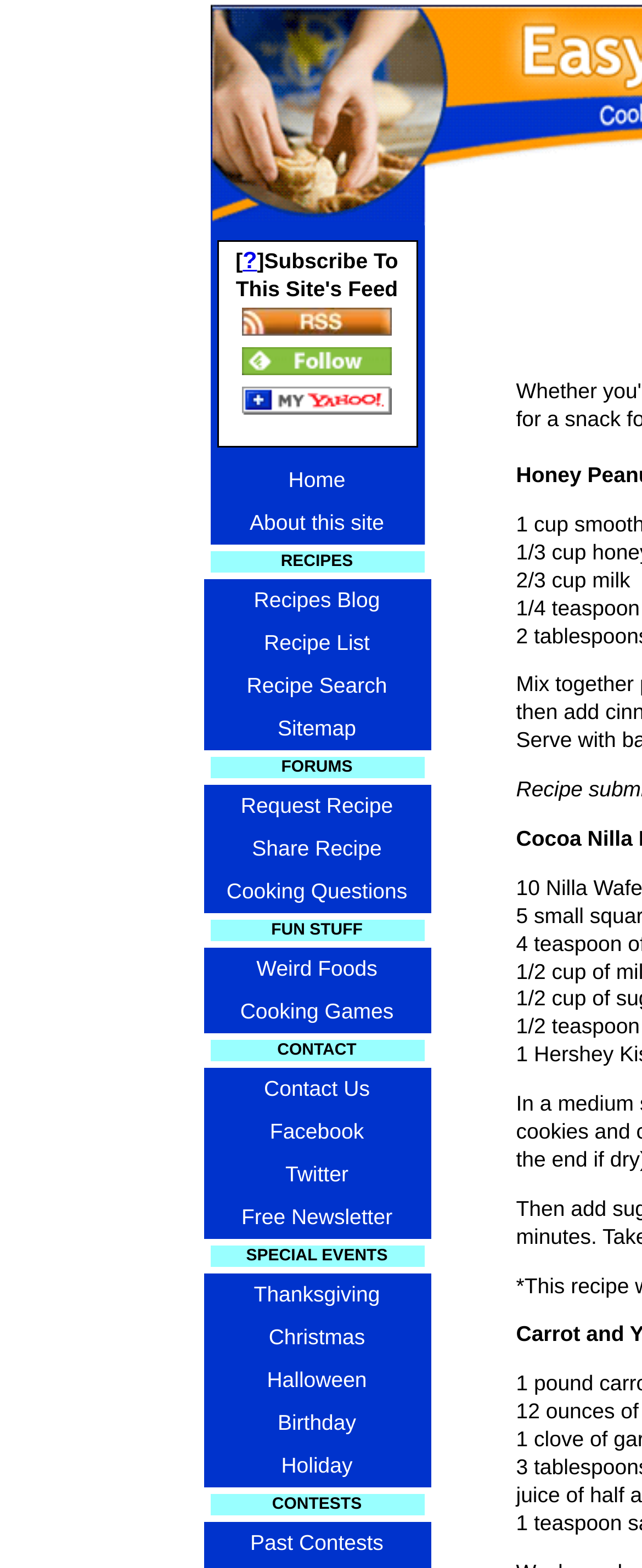Determine the coordinates of the bounding box that should be clicked to complete the instruction: "View the 'Weird Foods' page". The coordinates should be represented by four float numbers between 0 and 1: [left, top, right, bottom].

[0.317, 0.604, 0.671, 0.631]